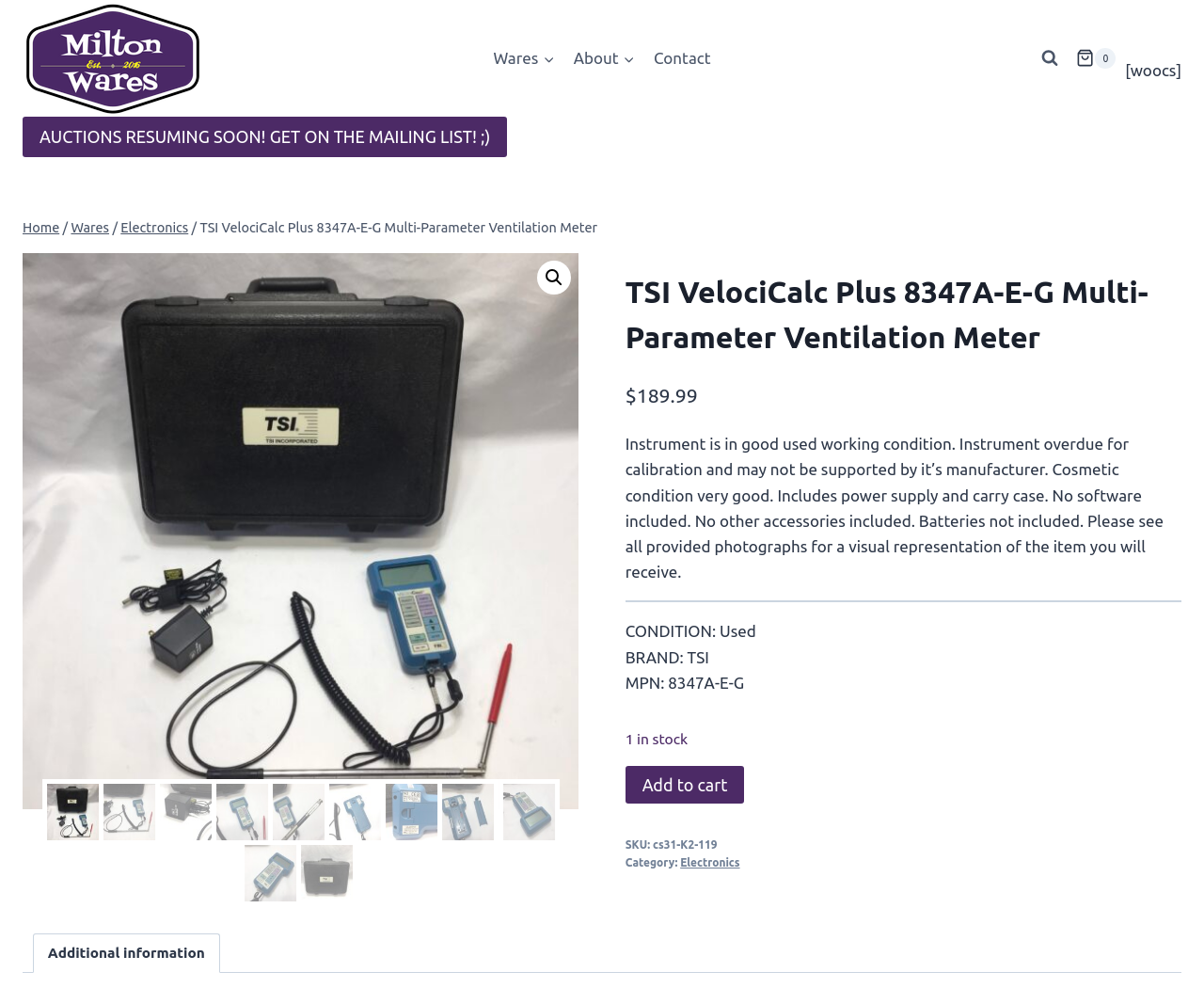What is the brand of the instrument?
Please use the visual content to give a single word or phrase answer.

TSI